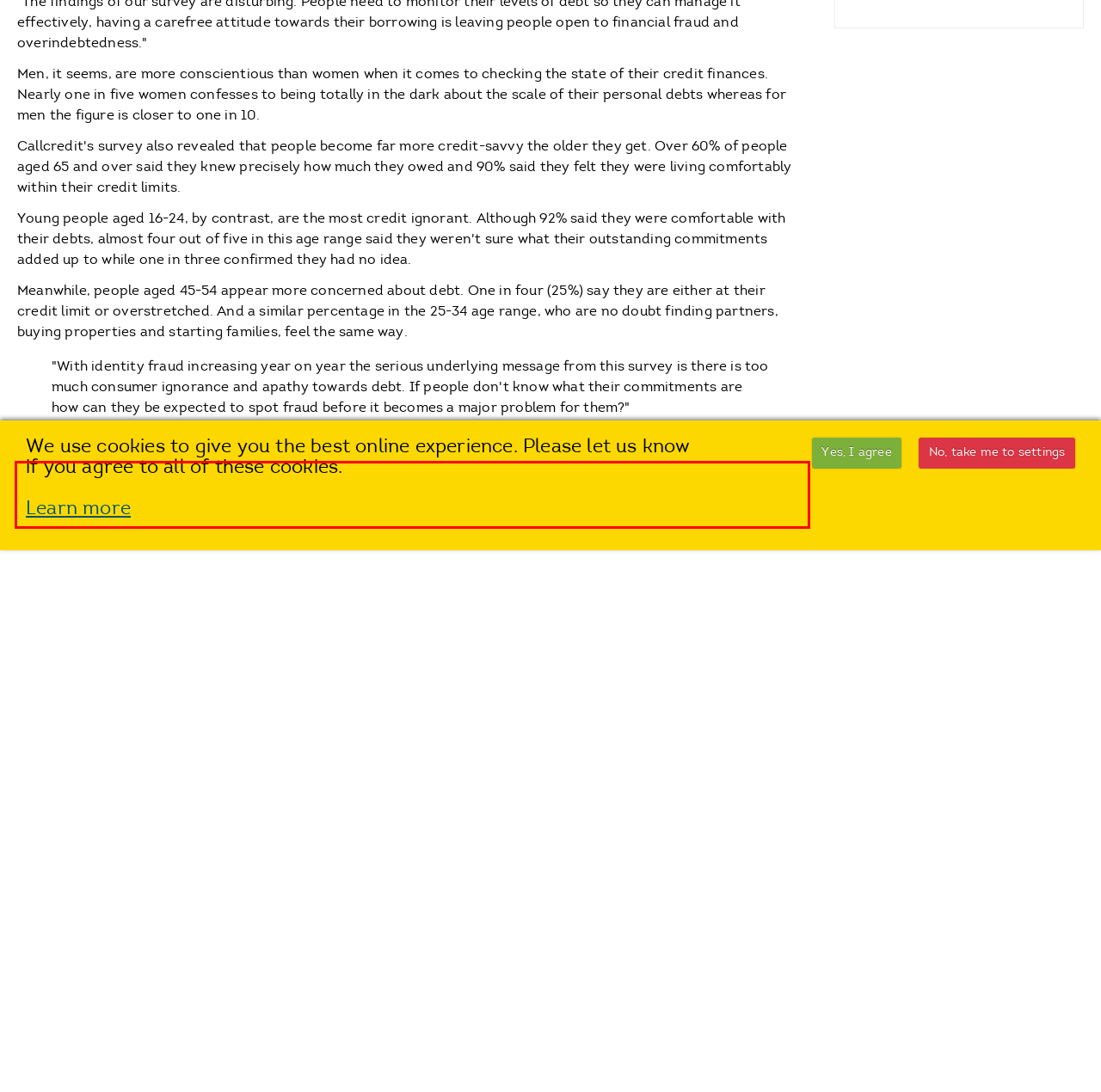Using the webpage screenshot, recognize and capture the text within the red bounding box.

Callcredit offers online access to the information lenders use to assess their creditworthiness through www.mycallcredit.com. It shows people what credit commitments are registered in their name and provides an alert service via text message or email if a significant change takes place on their record.